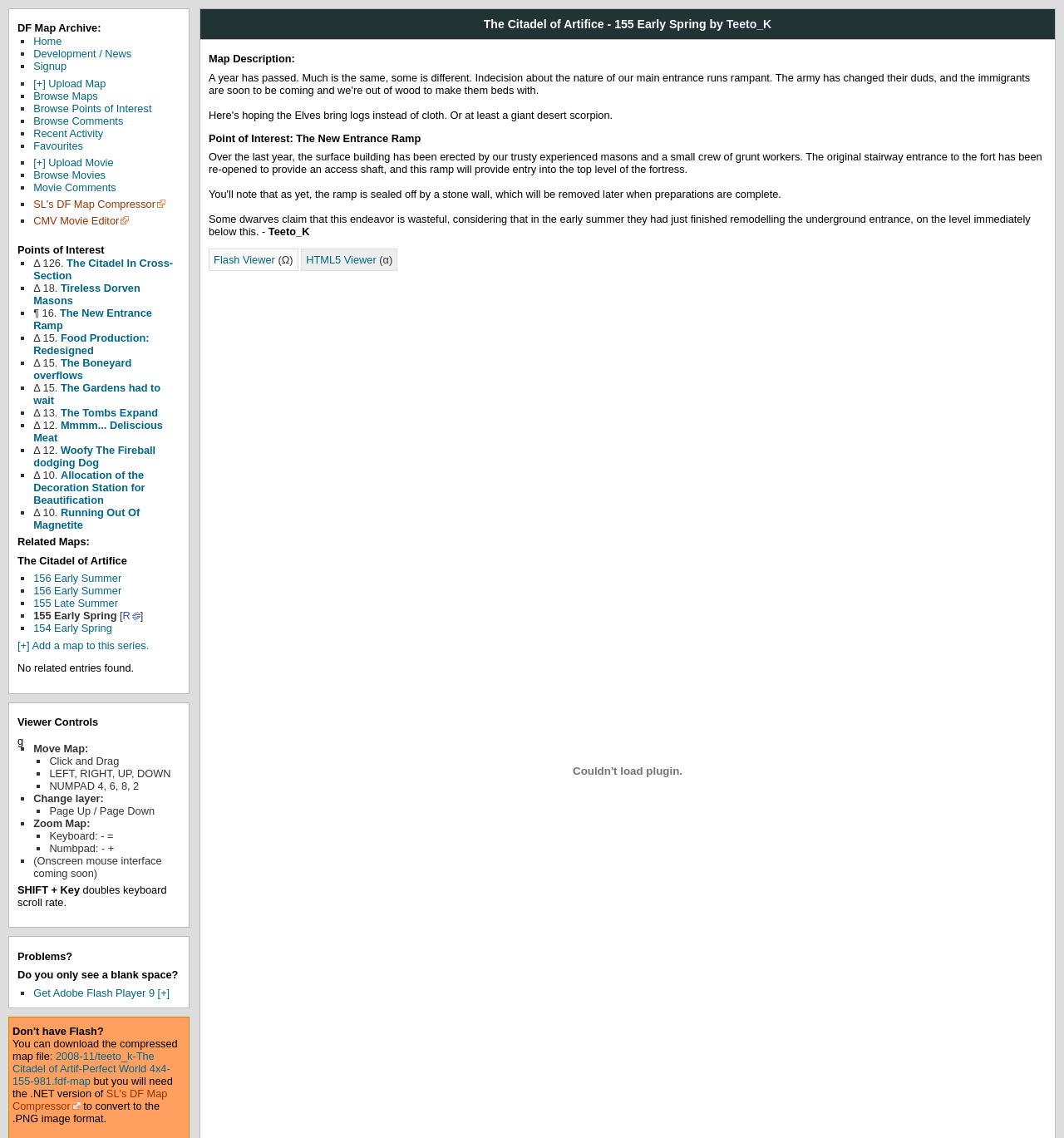Please give a concise answer to this question using a single word or phrase: 
Who is the author of the map?

Teeto_K